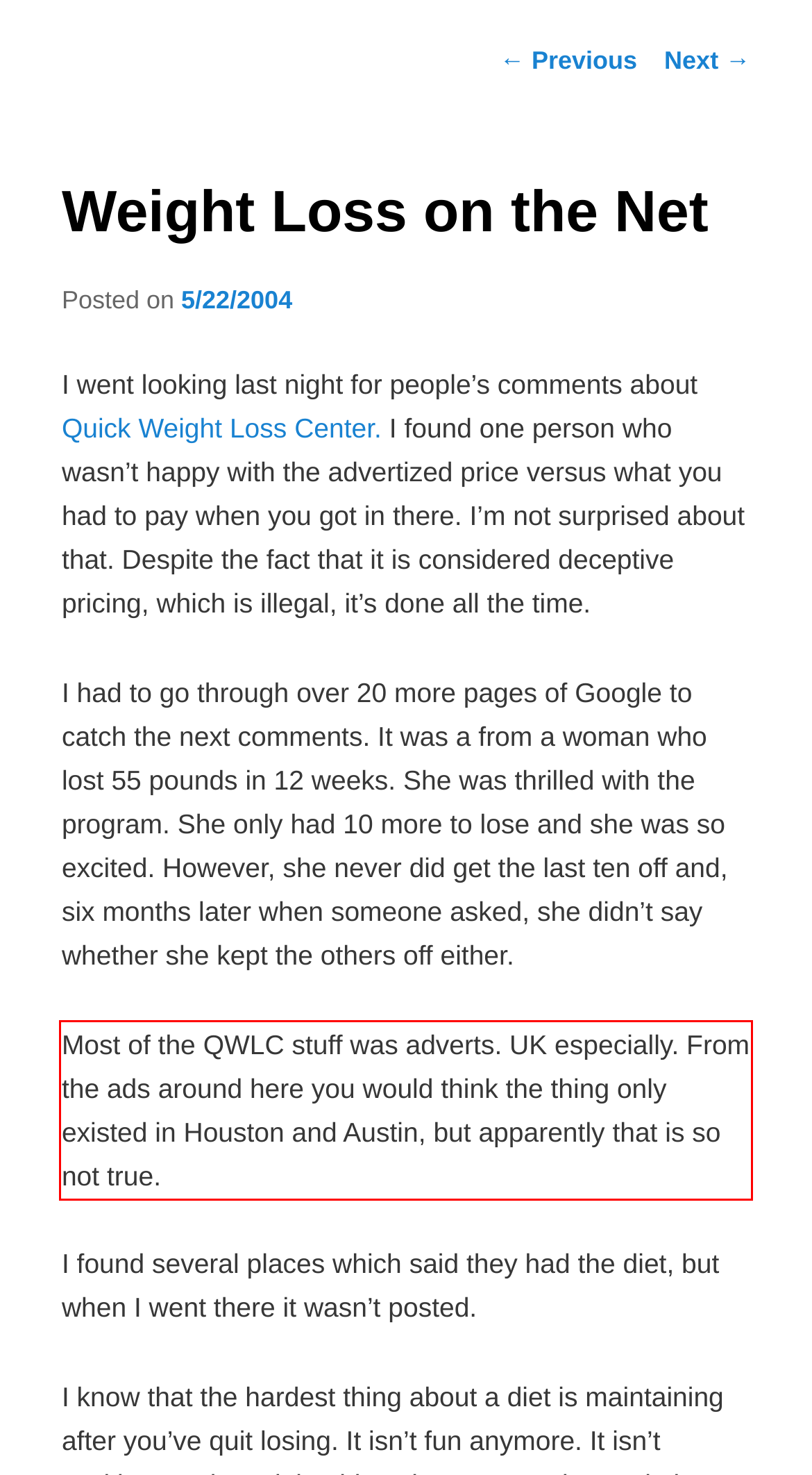Using the provided screenshot of a webpage, recognize the text inside the red rectangle bounding box by performing OCR.

Most of the QWLC stuff was adverts. UK especially. From the ads around here you would think the thing only existed in Houston and Austin, but apparently that is so not true.